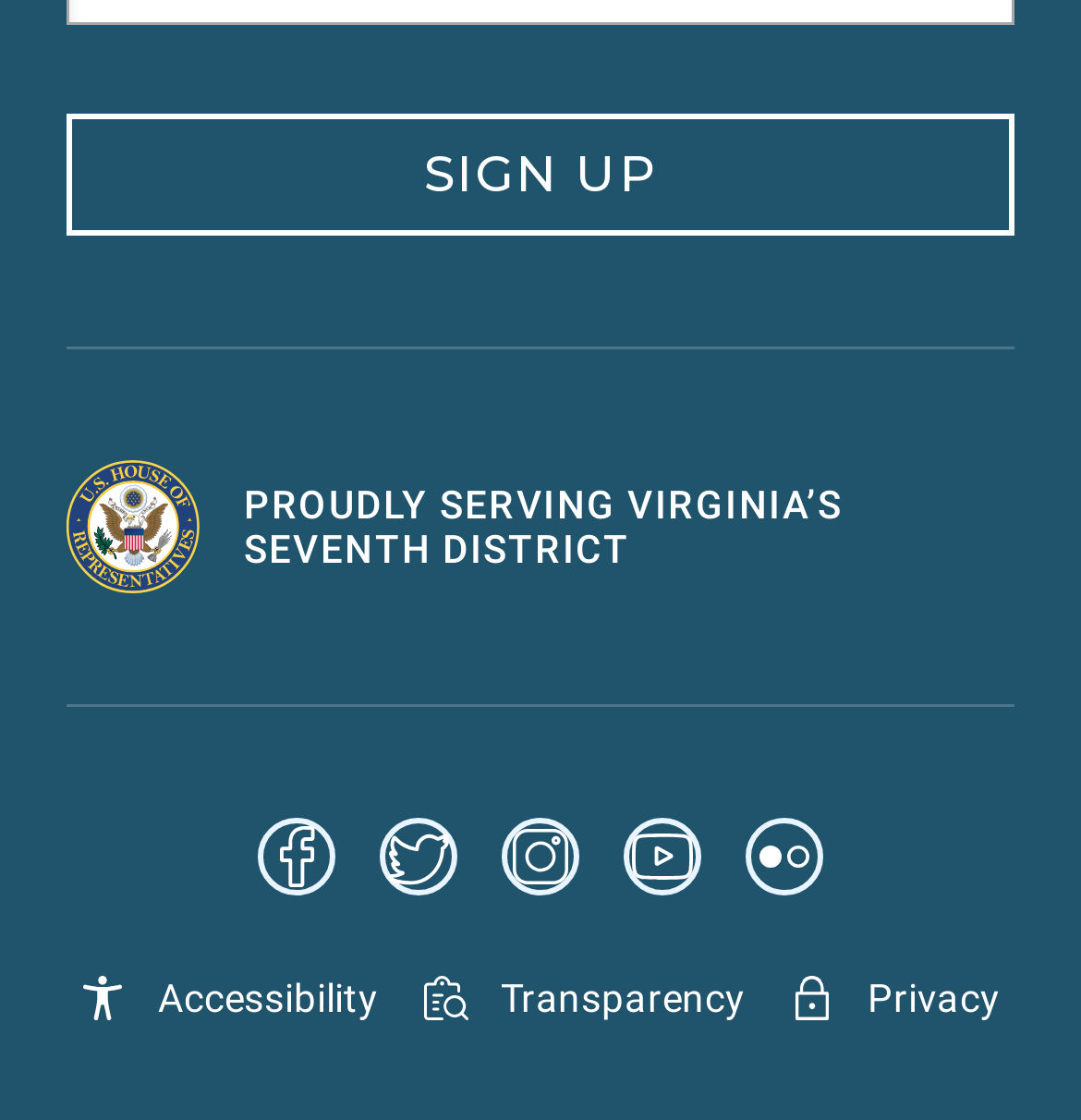Given the description "SIGN UP", determine the bounding box of the corresponding UI element.

[0.062, 0.101, 0.938, 0.21]